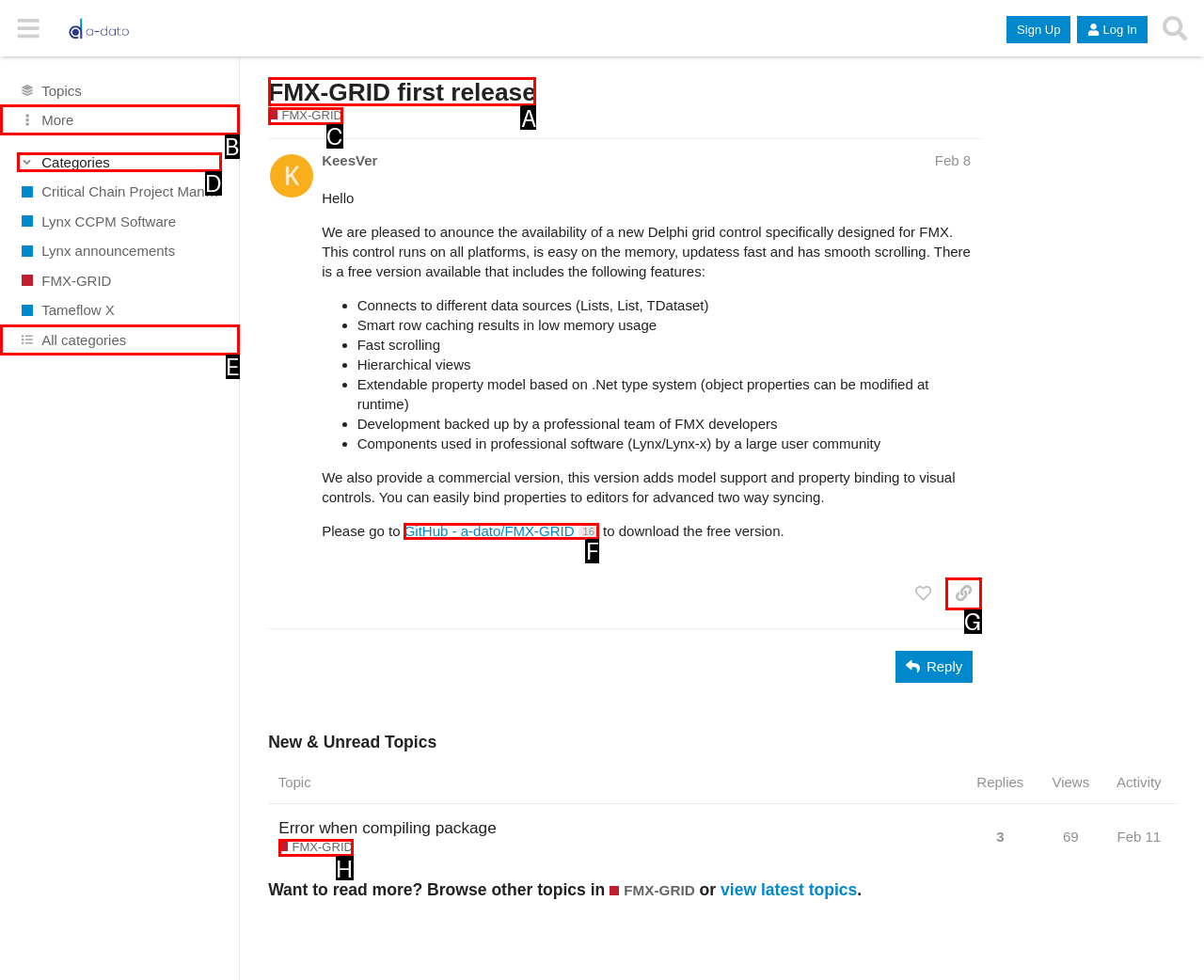Identify the bounding box that corresponds to: FMX-GRID first release
Respond with the letter of the correct option from the provided choices.

A